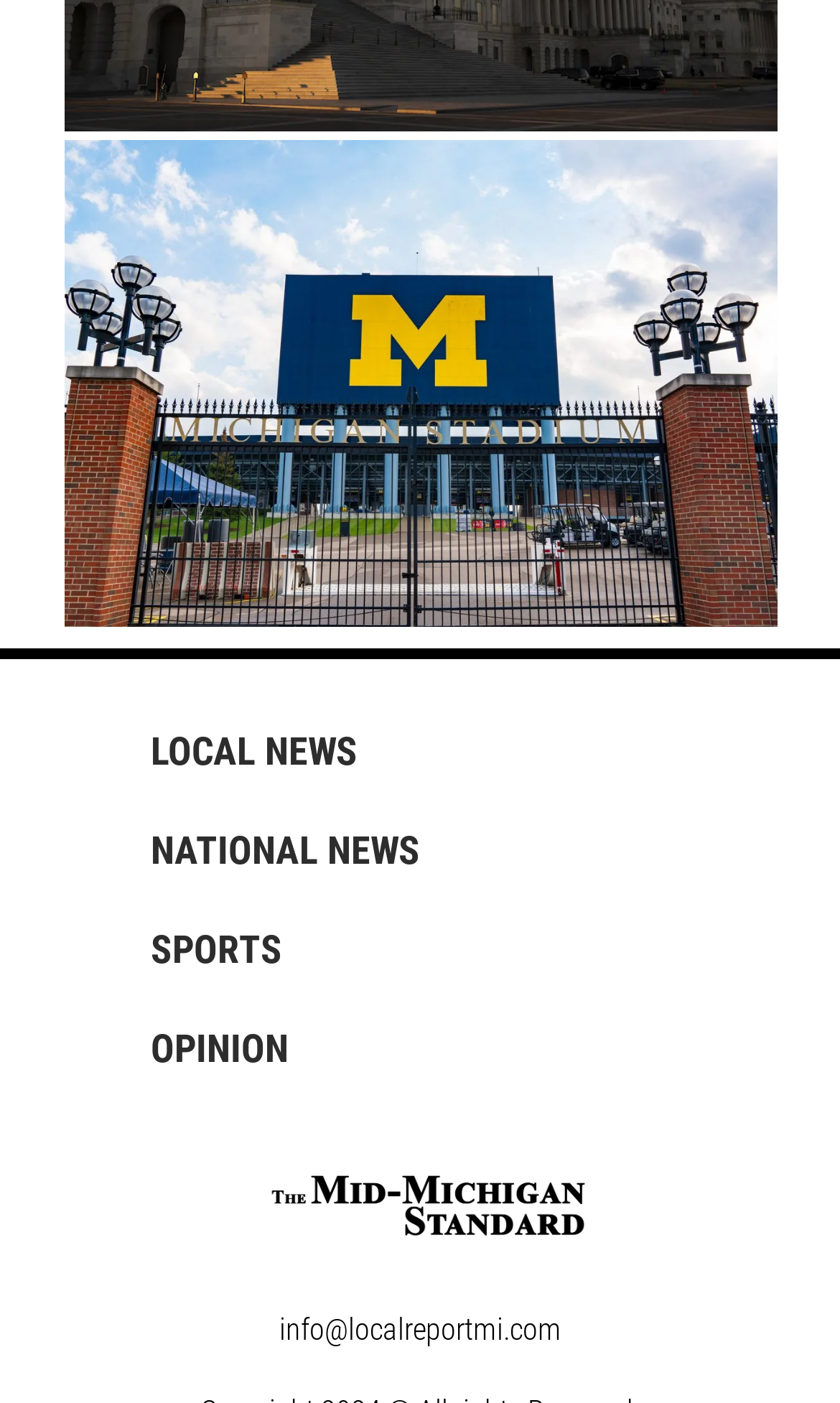What is the position of the 'SPORTS' category?
Using the visual information, reply with a single word or short phrase.

Third